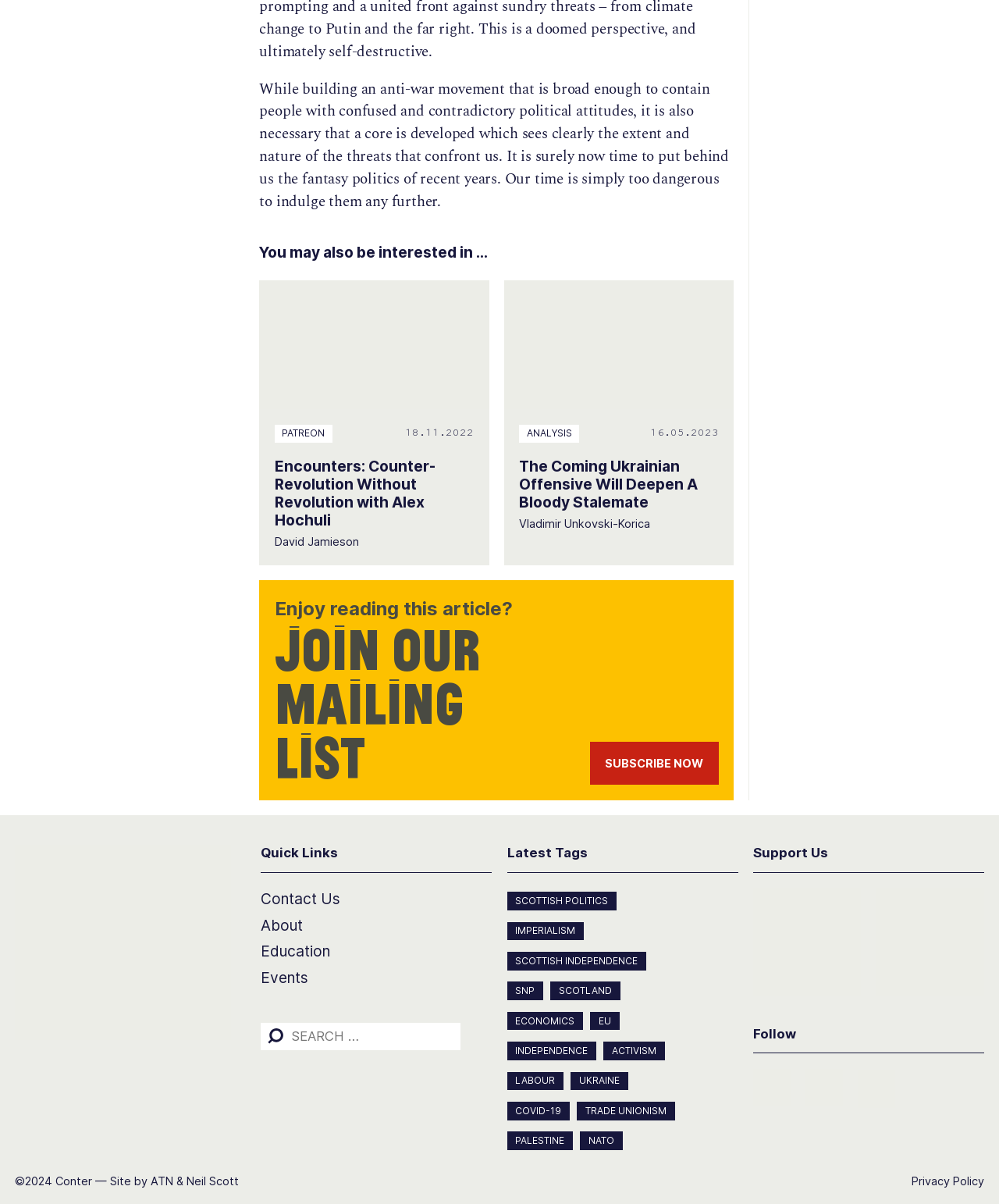Identify the bounding box coordinates of the specific part of the webpage to click to complete this instruction: "Search for something".

[0.261, 0.849, 0.461, 0.872]